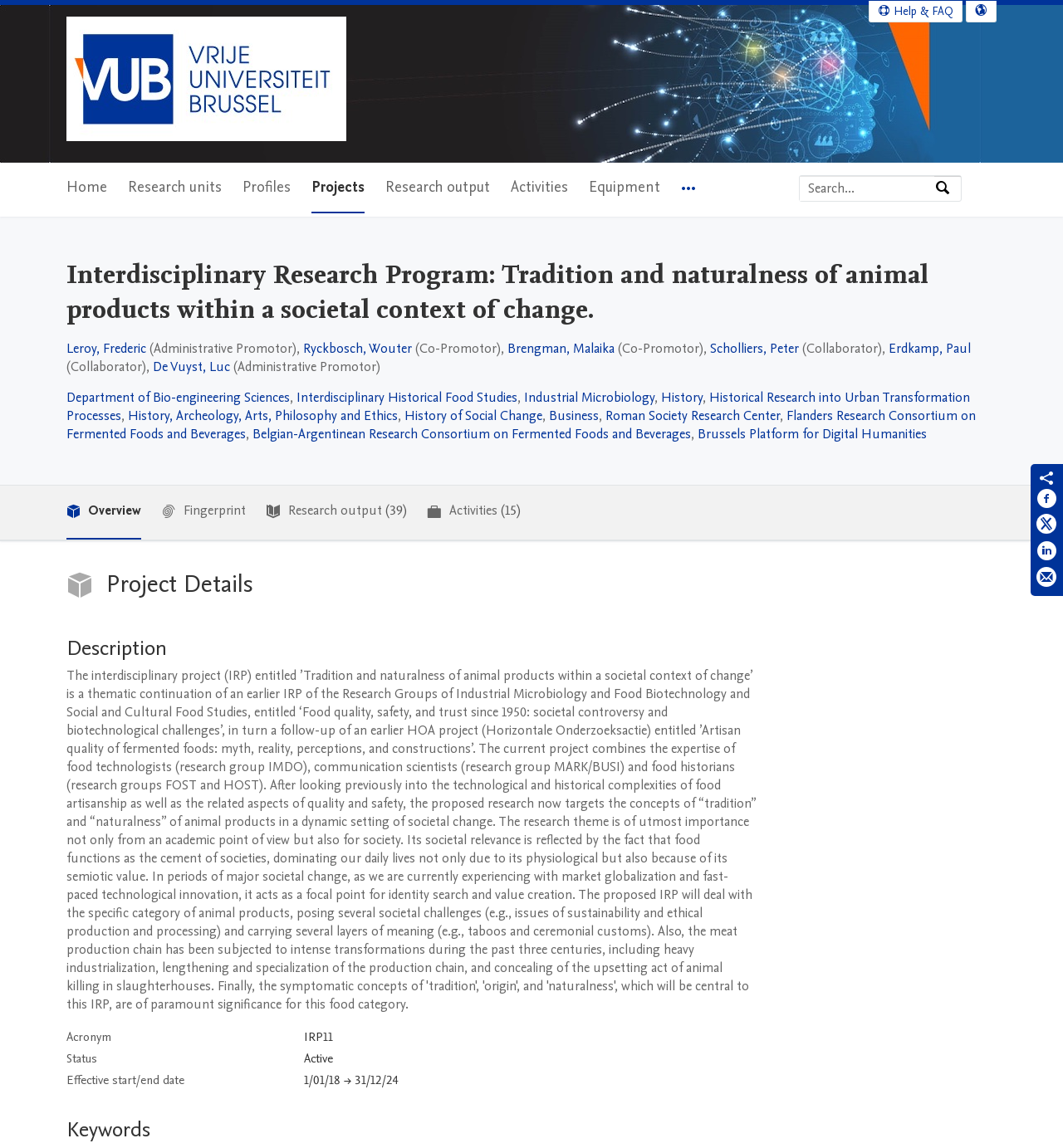Using the details from the image, please elaborate on the following question: What is the status of the project?

I looked at the table in the 'Project Details' section and found the status of the project, which is 'Active'.